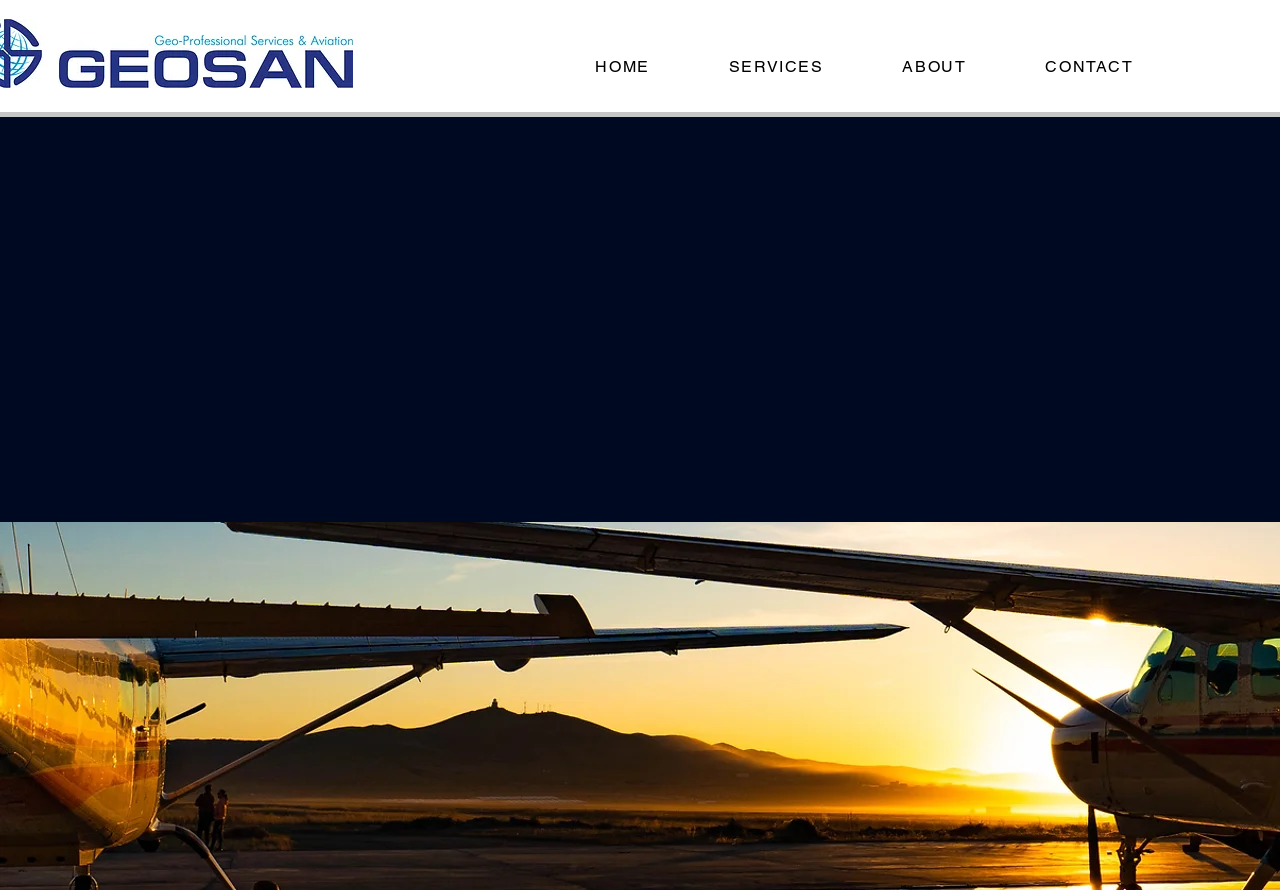Examine the image and give a thorough answer to the following question:
In what year did the company extend its business to aerial photogrammetric surveying and mapping?

According to the webpage content, it is mentioned that 'Geosan extended its business to the field of aerial photogrammetric surveying and mapping in 2011.' Therefore, the answer is 2011.